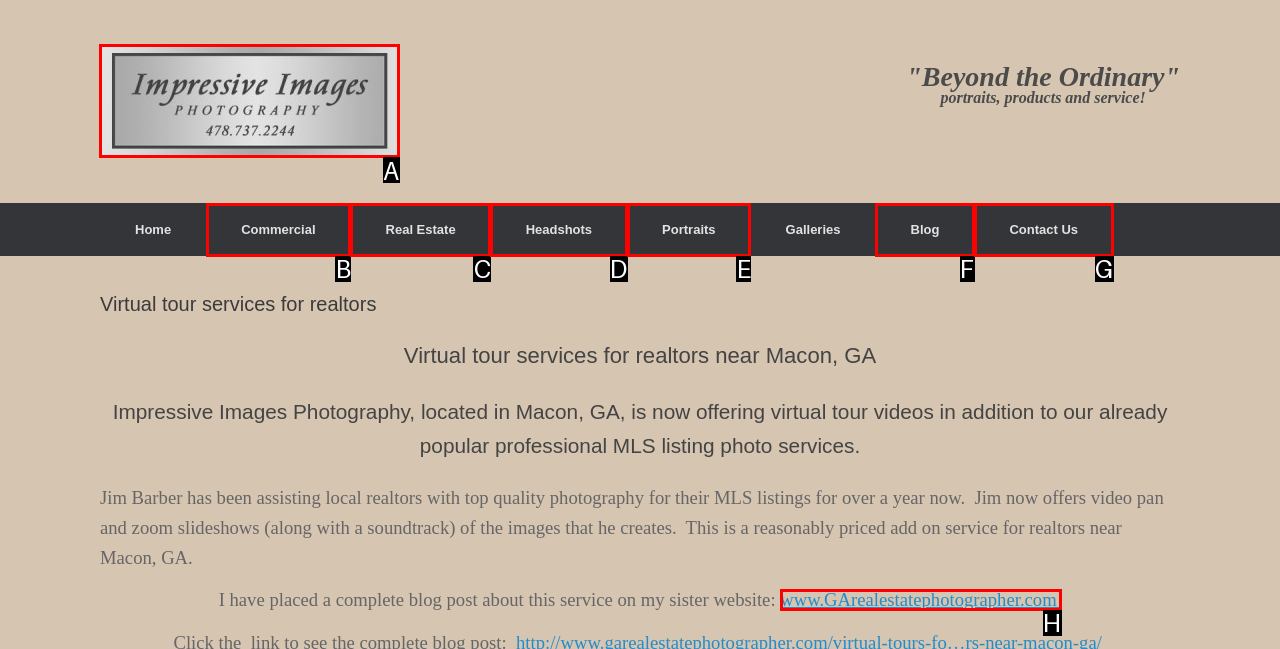To achieve the task: Click the Impressive Images logo, which HTML element do you need to click?
Respond with the letter of the correct option from the given choices.

A